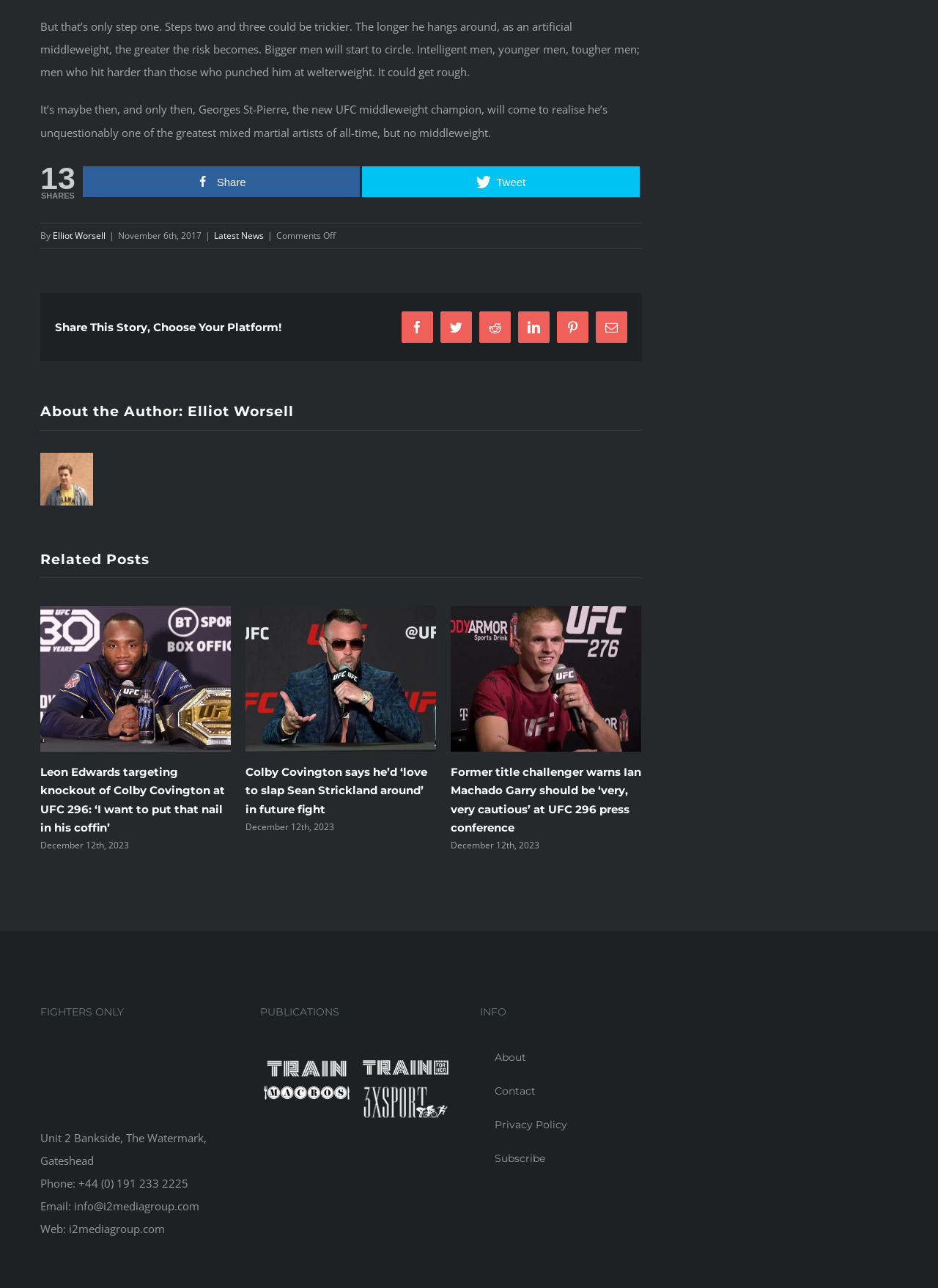Locate the bounding box coordinates of the element you need to click to accomplish the task described by this instruction: "Contact the team".

[0.512, 0.834, 0.722, 0.86]